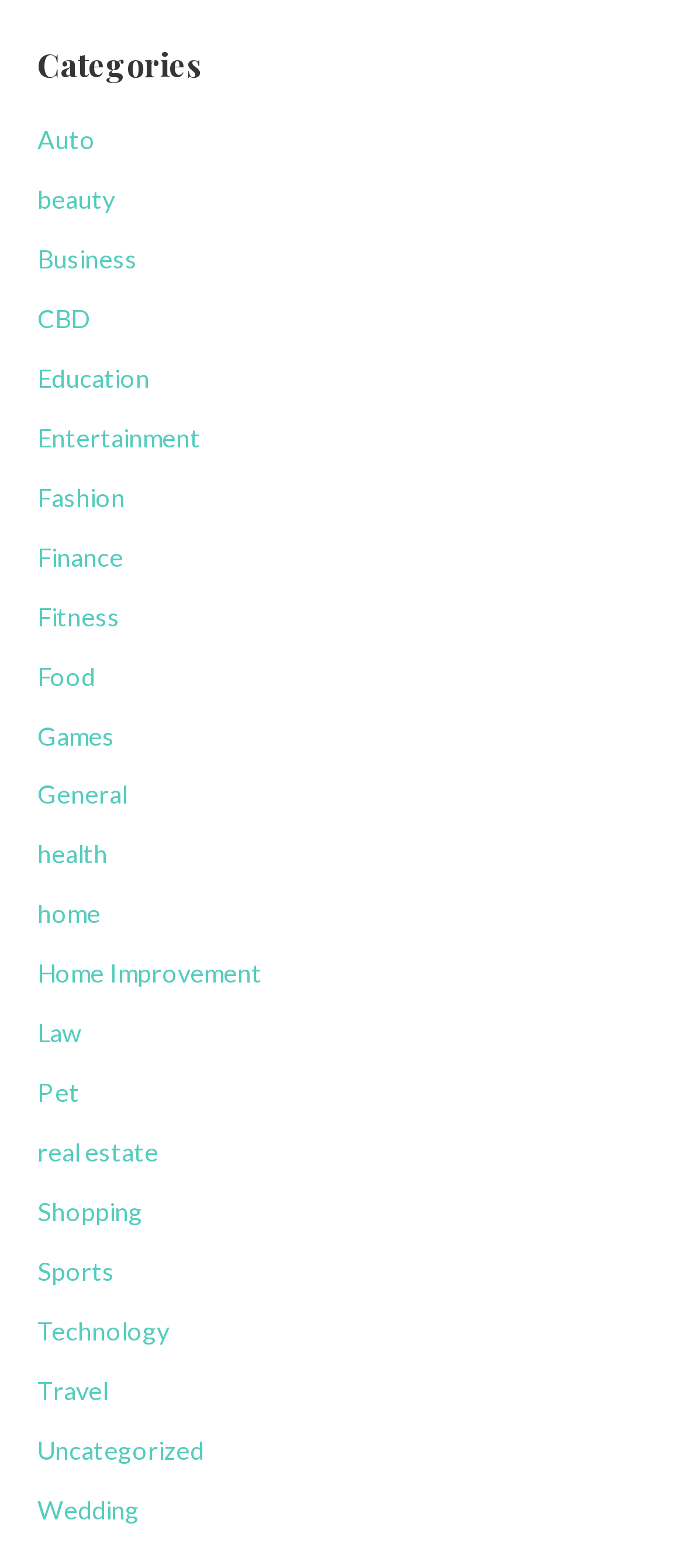Find the bounding box coordinates for the area you need to click to carry out the instruction: "View the 'Wedding' category". The coordinates should be four float numbers between 0 and 1, indicated as [left, top, right, bottom].

[0.055, 0.953, 0.204, 0.972]